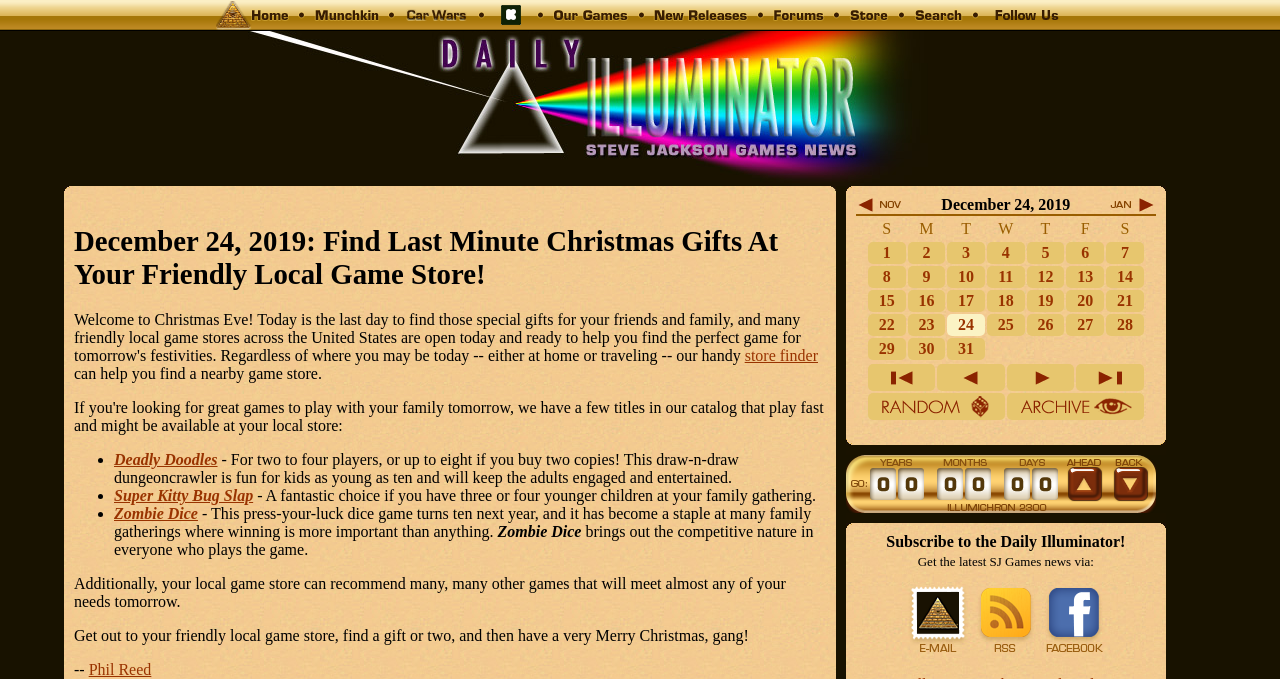Please identify the bounding box coordinates of the region to click in order to complete the task: "Find a local game store". The coordinates must be four float numbers between 0 and 1, specified as [left, top, right, bottom].

[0.582, 0.51, 0.639, 0.535]